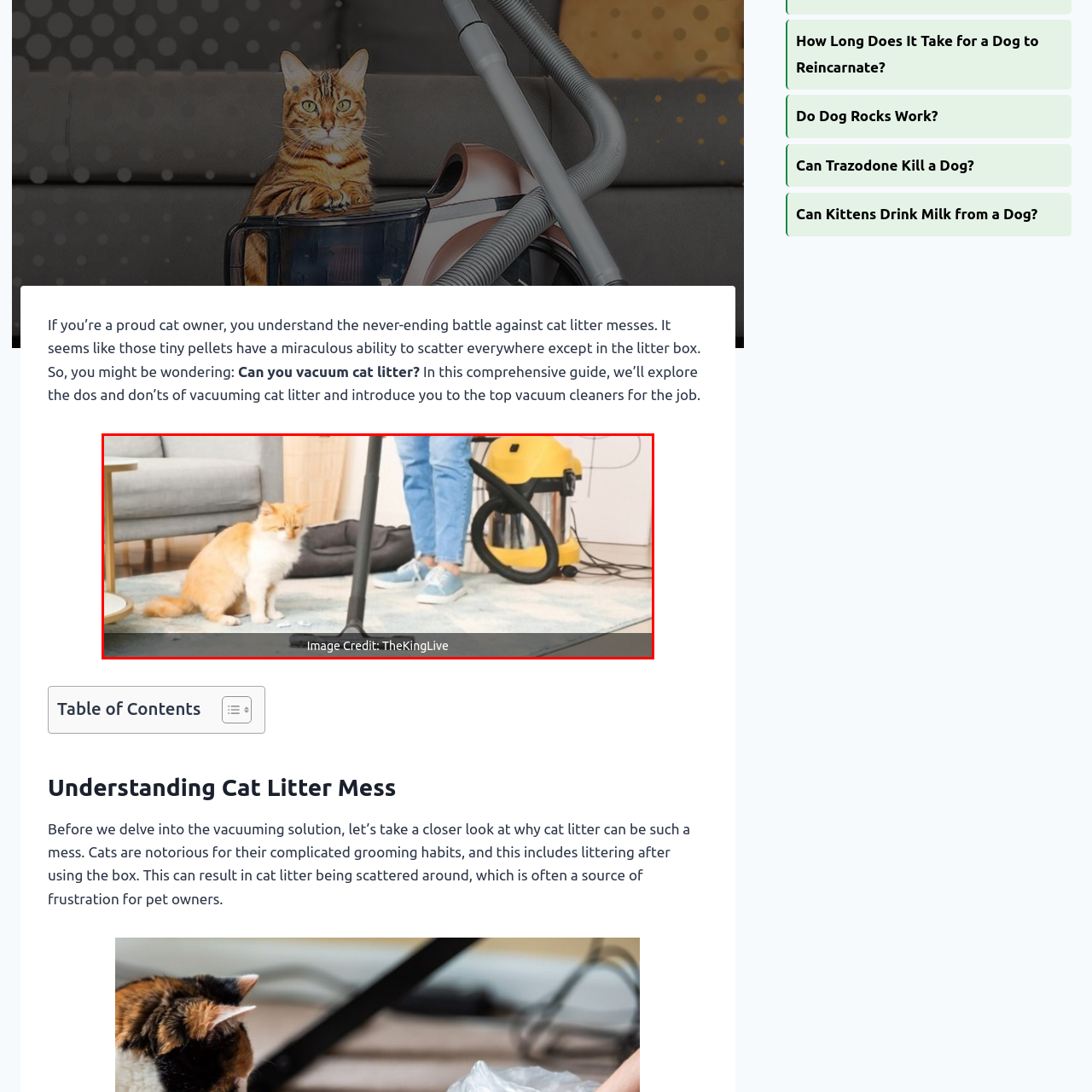What is the purpose of the yellow vacuum cleaner?
Please examine the image within the red bounding box and provide your answer using just one word or phrase.

To clean the living space